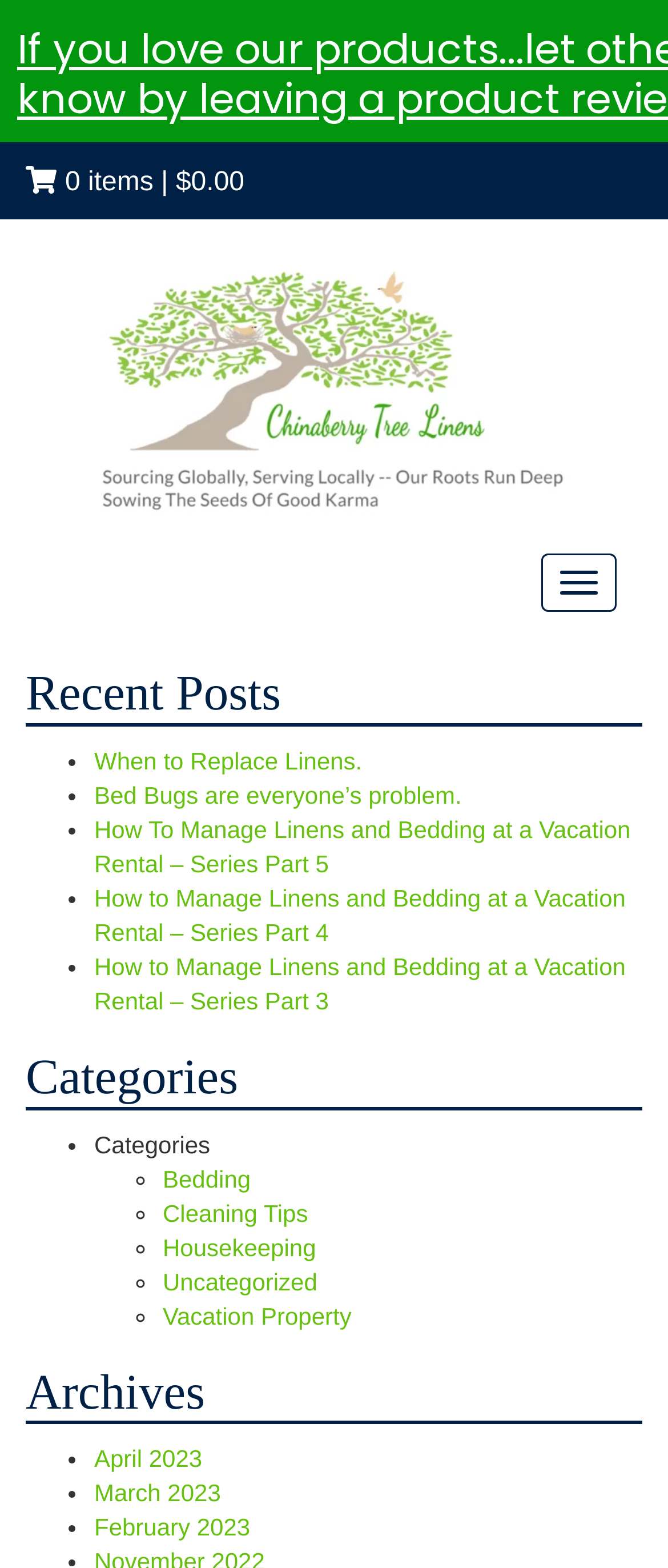Locate the bounding box coordinates of the clickable element to fulfill the following instruction: "View shopping cart". Provide the coordinates as four float numbers between 0 and 1 in the format [left, top, right, bottom].

[0.038, 0.107, 0.366, 0.125]